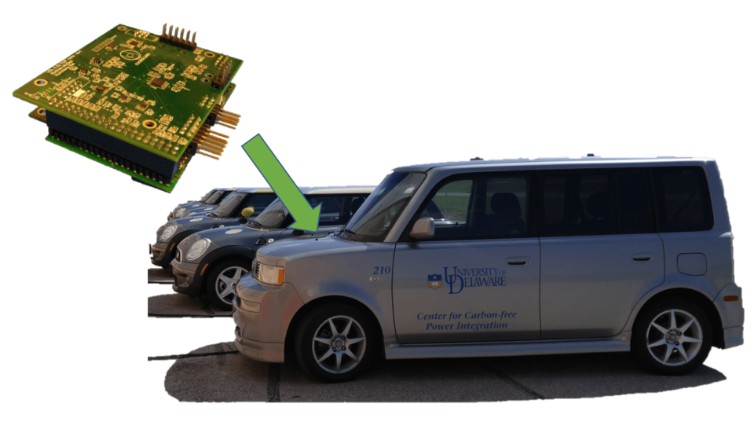Examine the screenshot and answer the question in as much detail as possible: What is the focus of the Center for Carbon-free Power Integration?

The image points to one of the vehicles, emphasizing its connection to the Center for Carbon-free Power Integration, suggesting a focus on sustainable vehicle technologies and research, which underscores the amalgamation of engineering design and automotive technology.